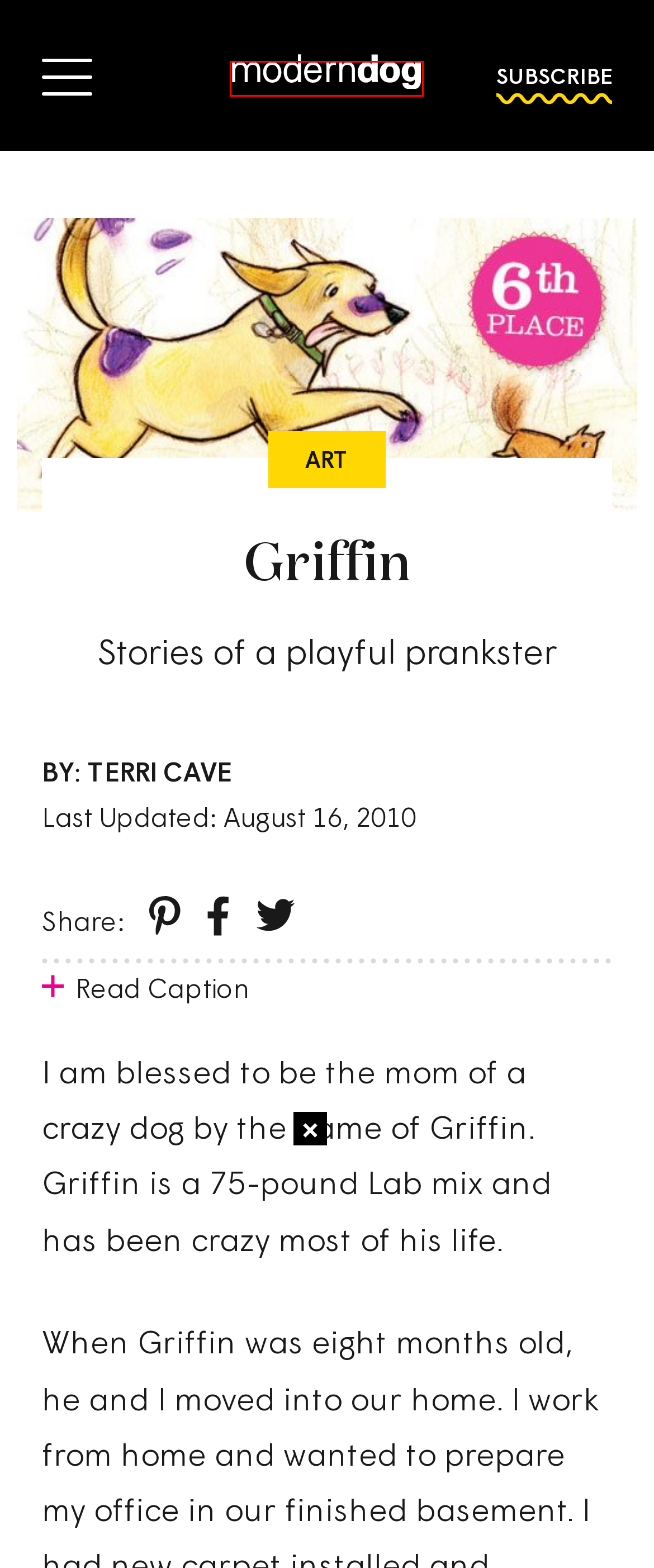Inspect the provided webpage screenshot, concentrating on the element within the red bounding box. Select the description that best represents the new webpage after you click the highlighted element. Here are the candidates:
A. Careers - Modern Dog Magazine
B. ‎Modern Dog on the App Store
C. Subscribe to Modern Dog
D. Dog Website | Best Print & Digital Dog Magazine | Modern Dog
E. Art Archives - Modern Dog Magazine
F. Privacy Policy - Modern Dog Magazine
G. Advertise With Us - Modern Dog Magazine
H. Terms of Use - Modern Dog Magazine

D